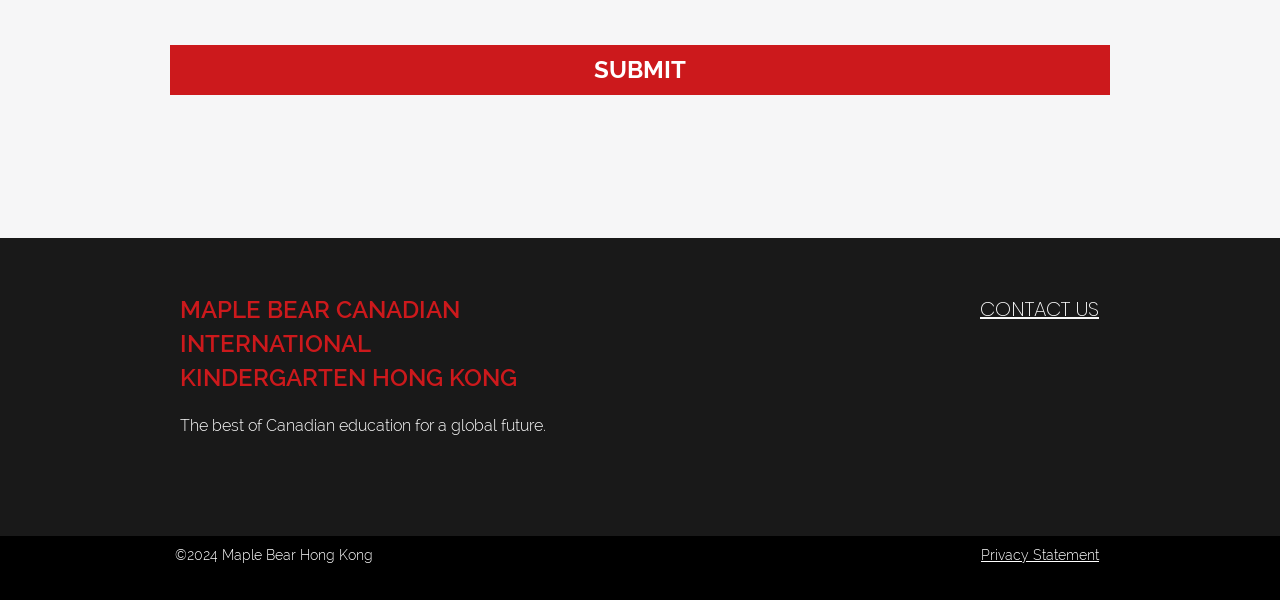How many social media links are available?
Based on the screenshot, respond with a single word or phrase.

2